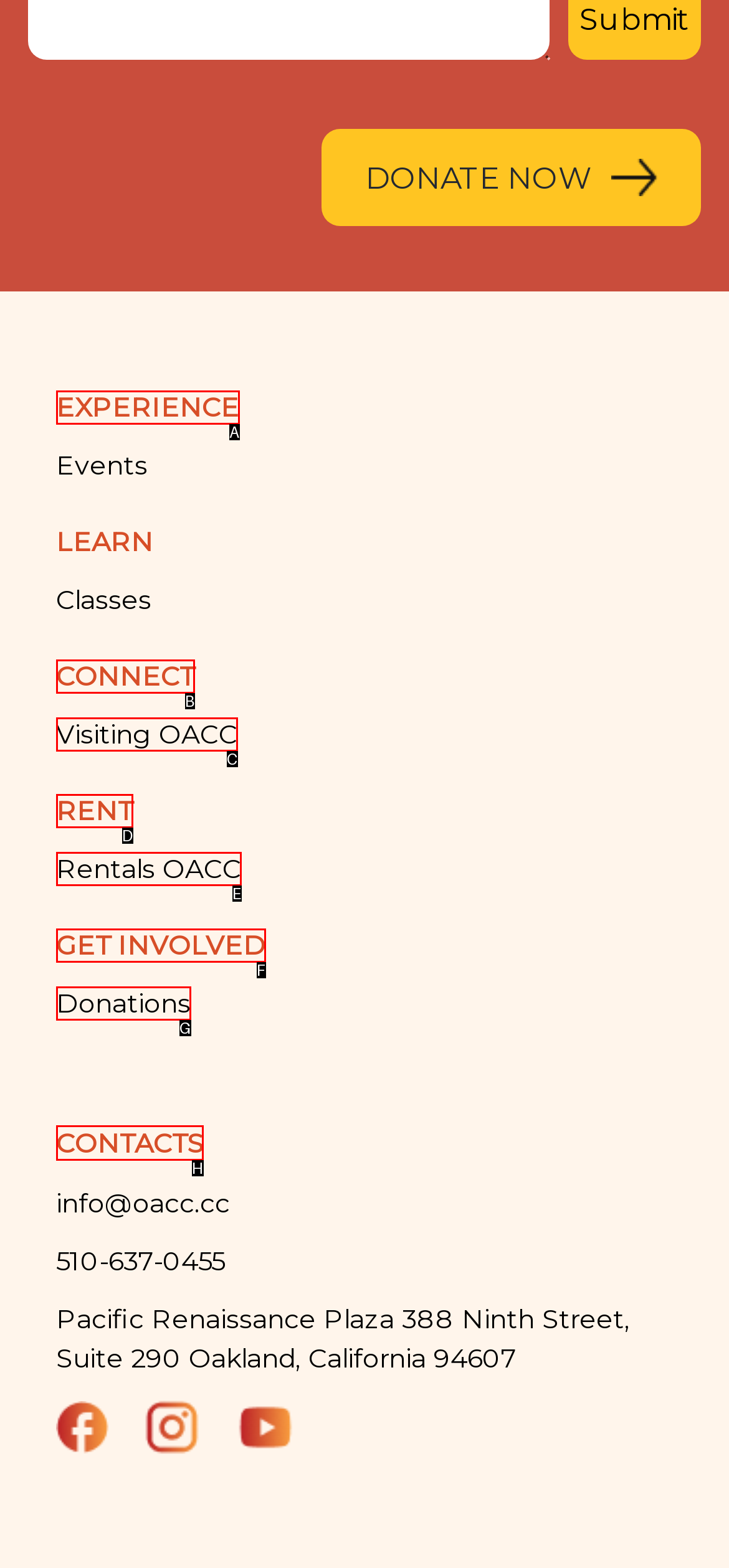Identify the HTML element to click to execute this task: Contact OACC Respond with the letter corresponding to the proper option.

H